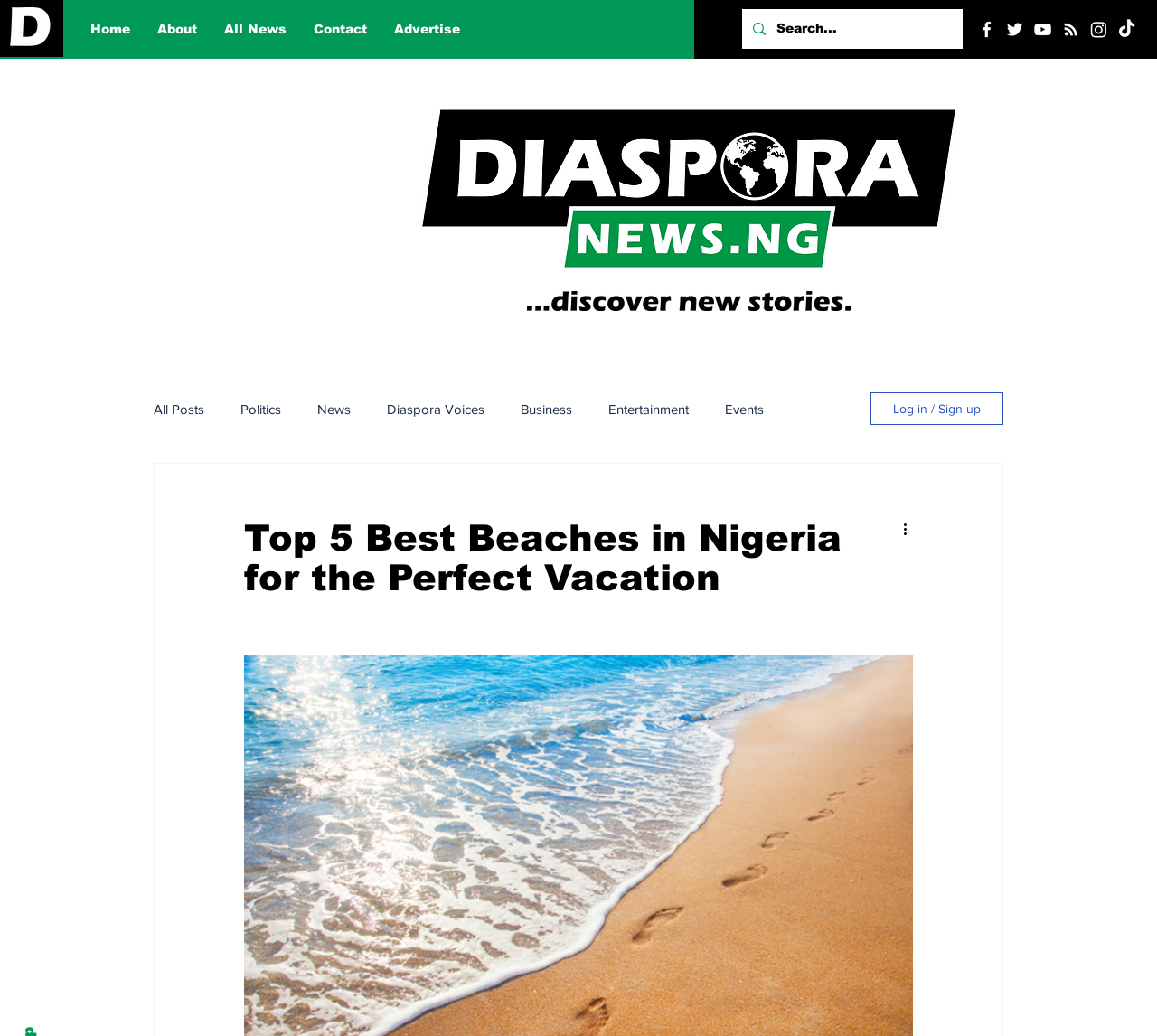Can you specify the bounding box coordinates of the area that needs to be clicked to fulfill the following instruction: "Search for something"?

[0.671, 0.009, 0.799, 0.047]